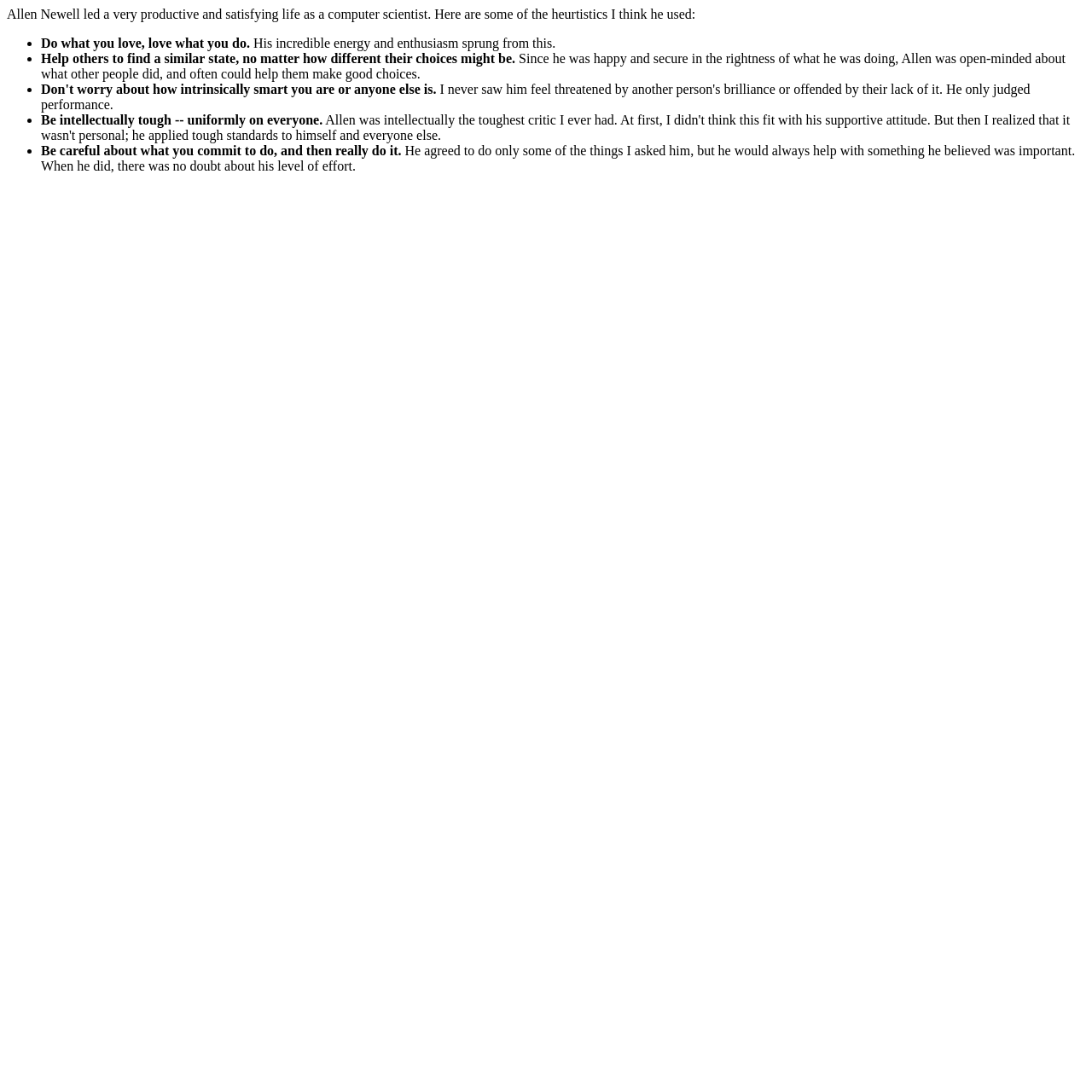What was Allen Newell's energy and enthusiasm based on?
Using the image, provide a concise answer in one word or a short phrase.

Doing what he loved